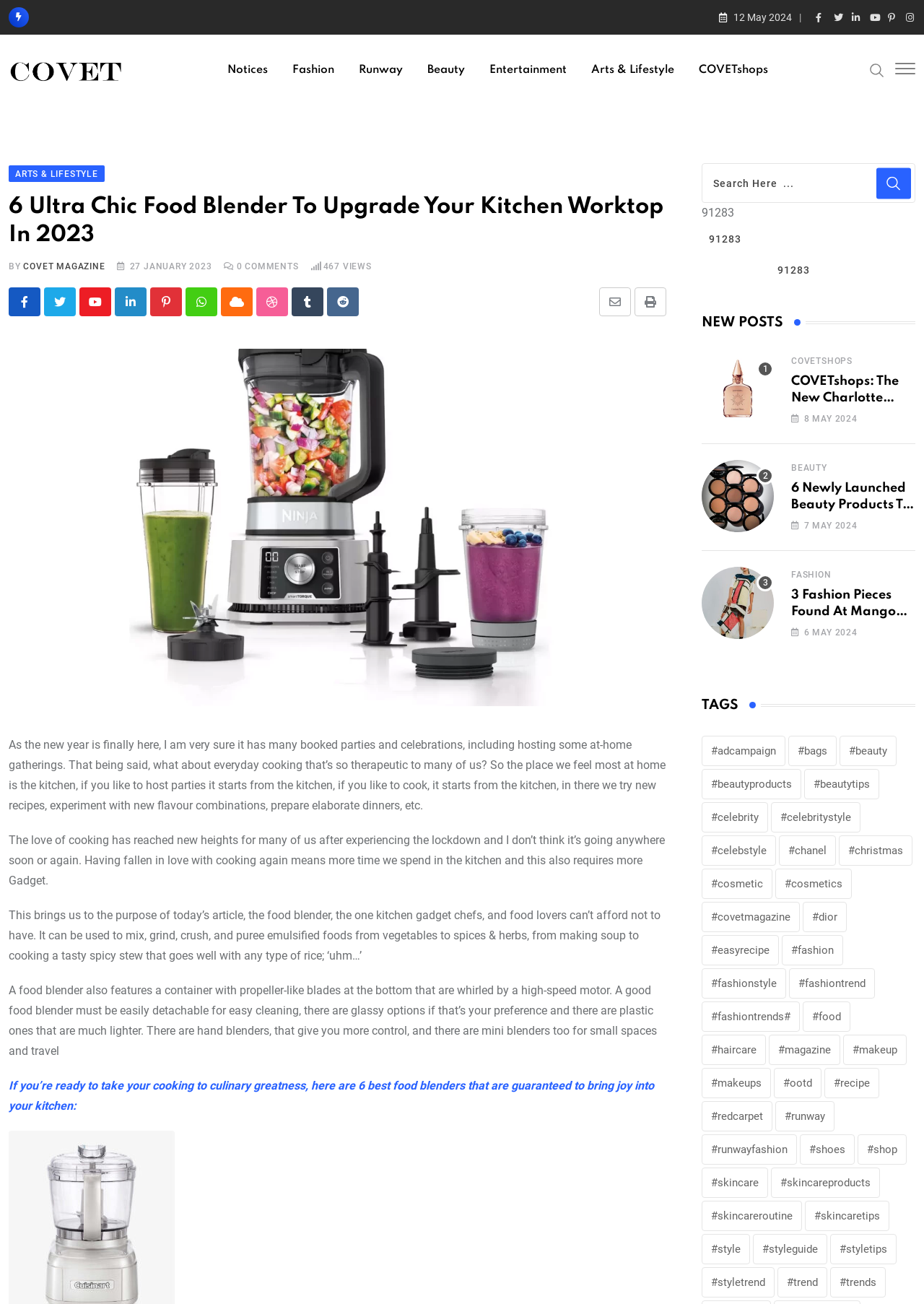Locate the UI element described by Arts & Lifestyle and provide its bounding box coordinates. Use the format (top-left x, top-left y, bottom-right x, bottom-right y) with all values as floating point numbers between 0 and 1.

[0.628, 0.027, 0.741, 0.081]